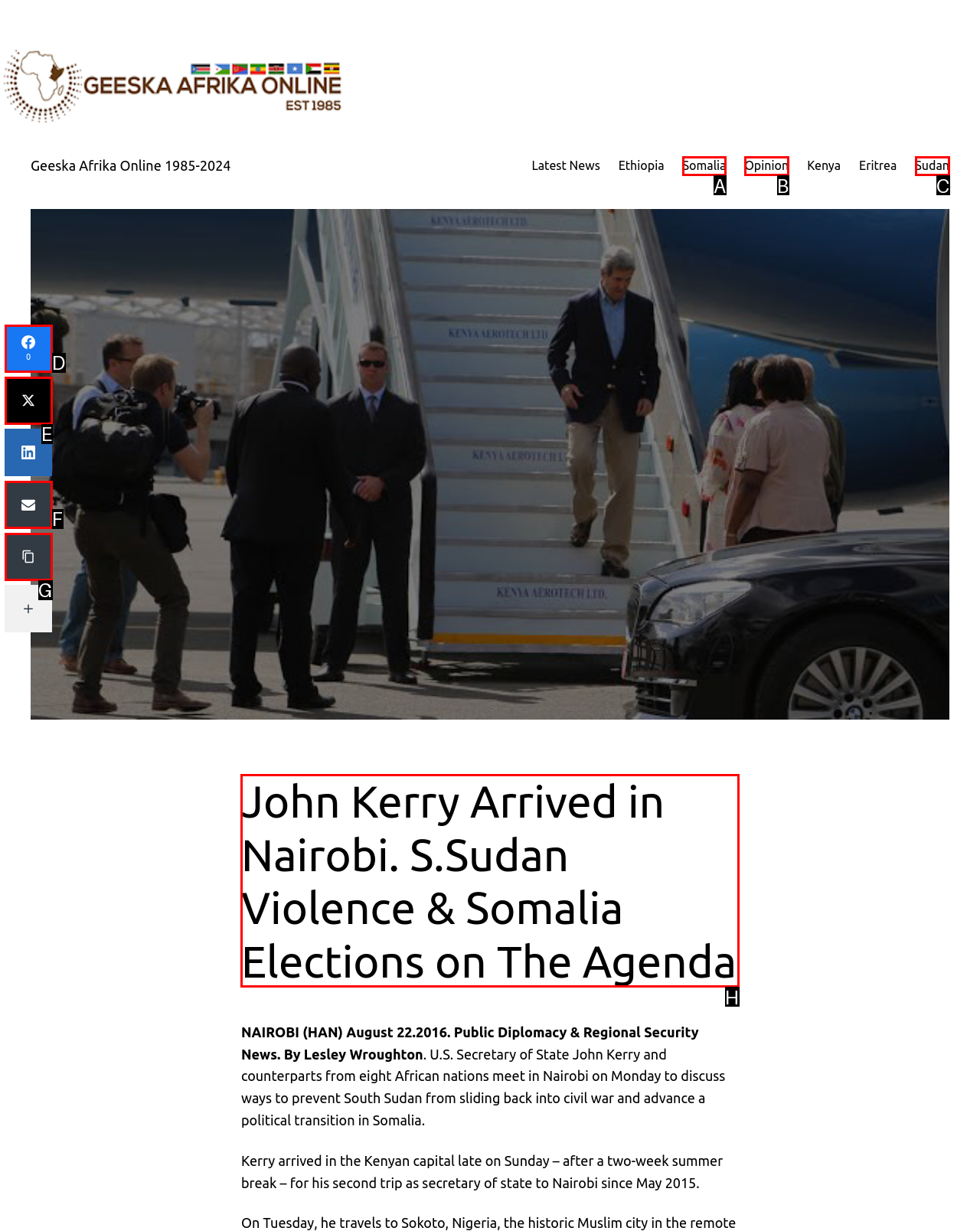Identify the correct UI element to click on to achieve the task: Read the article about John Kerry's visit to Nairobi. Provide the letter of the appropriate element directly from the available choices.

H